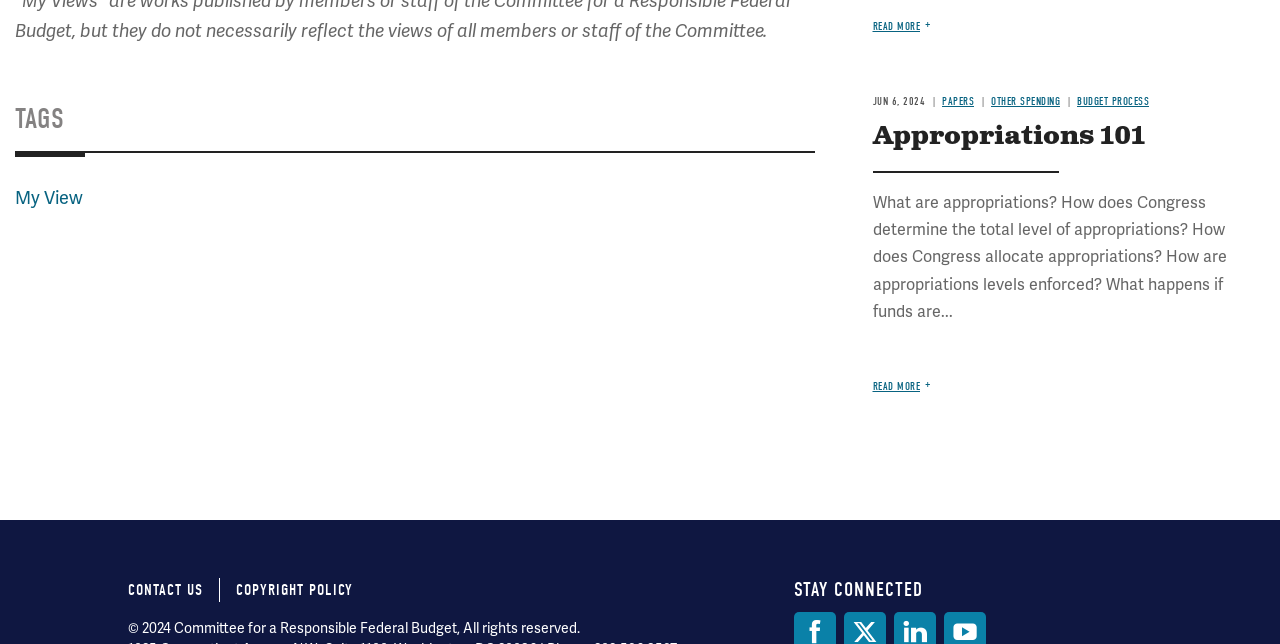Please specify the coordinates of the bounding box for the element that should be clicked to carry out this instruction: "Contact us". The coordinates must be four float numbers between 0 and 1, formatted as [left, top, right, bottom].

[0.1, 0.902, 0.159, 0.93]